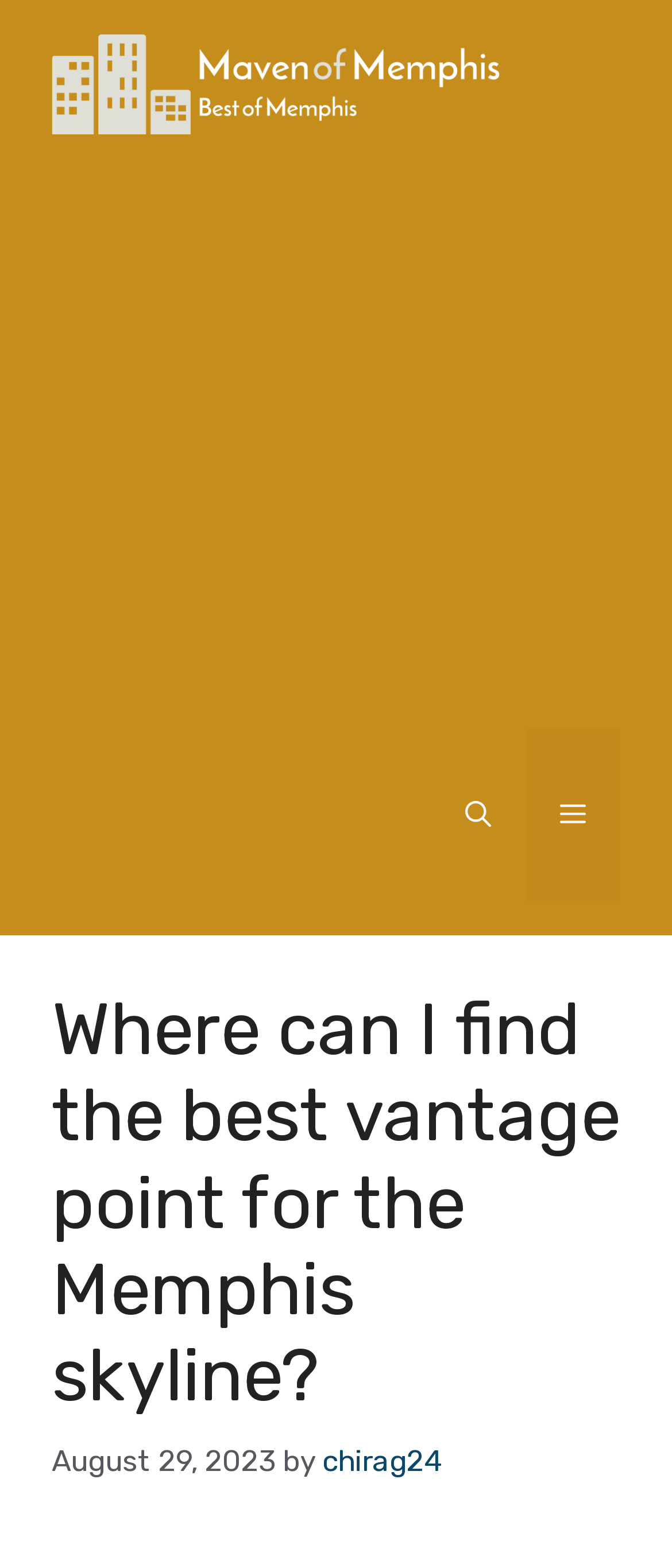Given the content of the image, can you provide a detailed answer to the question?
What is the type of the element below the navigation menu?

I found the type of the element by looking at the element below the navigation menu, which is a header element containing the article content.